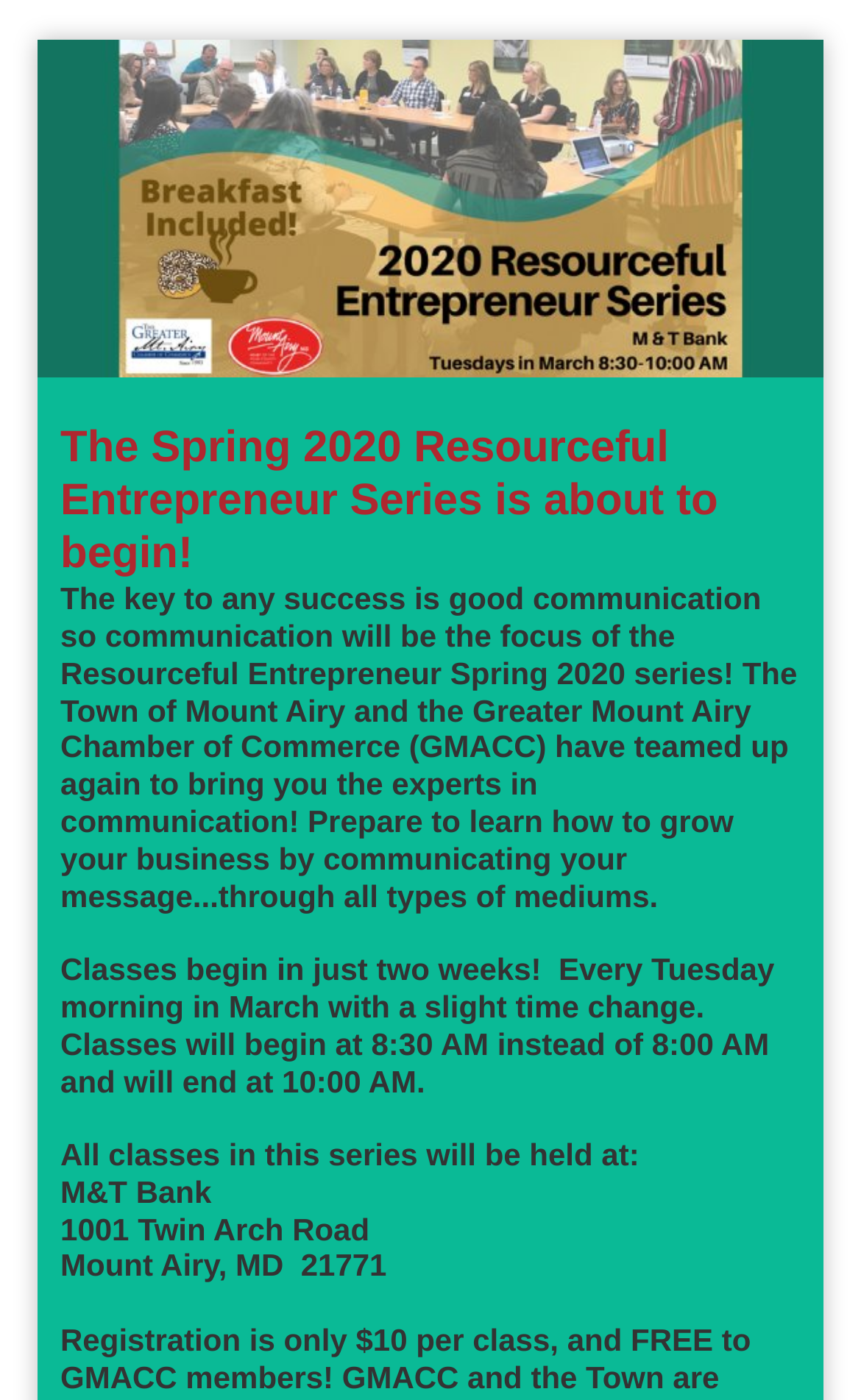How many weeks until the classes begin?
Based on the image, provide your answer in one word or phrase.

Two weeks